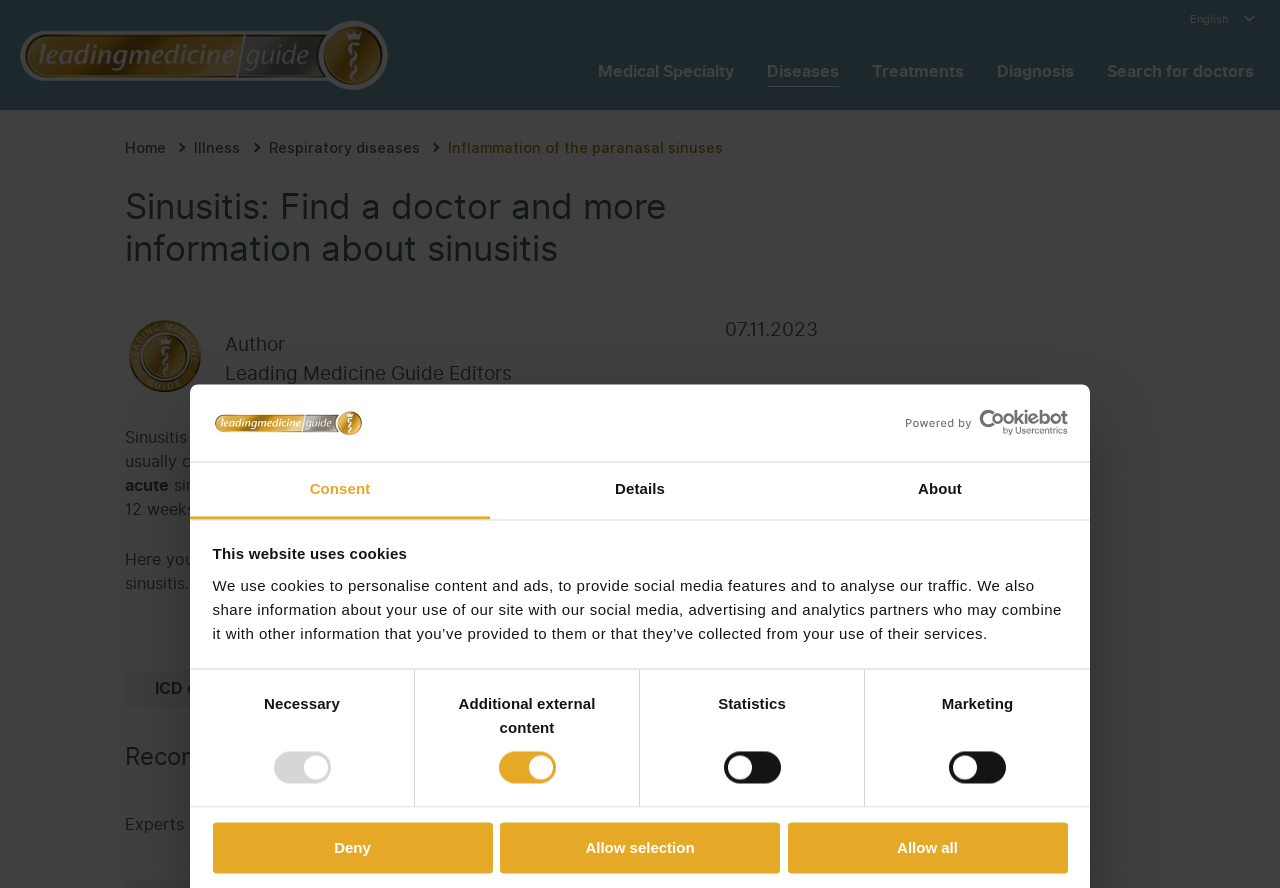Could you highlight the region that needs to be clicked to execute the instruction: "Click the 'Deny' button"?

[0.166, 0.926, 0.385, 0.983]